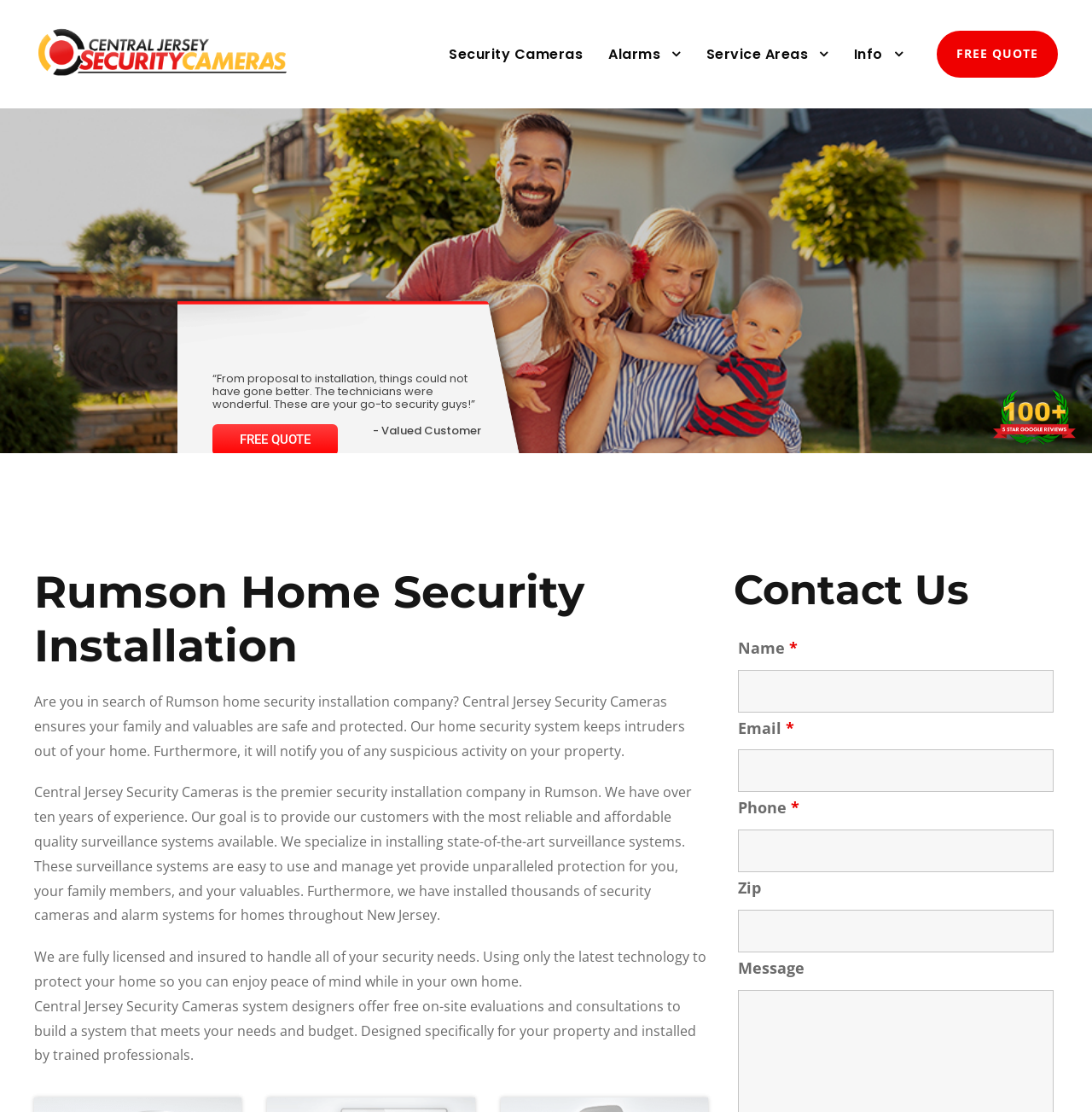Craft a detailed narrative of the webpage's structure and content.

The webpage is about Rumson Home Security Installation and Central Jersey Security Cameras. At the top, there is a logo image of Central New Jersey Security Cameras, accompanied by a link with the same name. Below the logo, there are four links: Security Cameras, Alarms, Service Areas, and Info, which are aligned horizontally.

On the left side, there is a testimonial section with a 5-star Google Reviews image and a quote from a valued customer. Below the testimonial, there is a heading "Rumson Home Security Installation" followed by three paragraphs of text describing the company's services and expertise in home security systems.

On the right side, there is a call-to-action section with a "FREE QUOTE" link. Below the call-to-action, there is a contact form with fields for name, email, phone, zip, and message. The form is headed by a "Contact Us" heading.

Throughout the page, there are no images other than the logo, testimonial image, and 5-star Google Reviews image. The overall layout is organized, with clear headings and concise text.